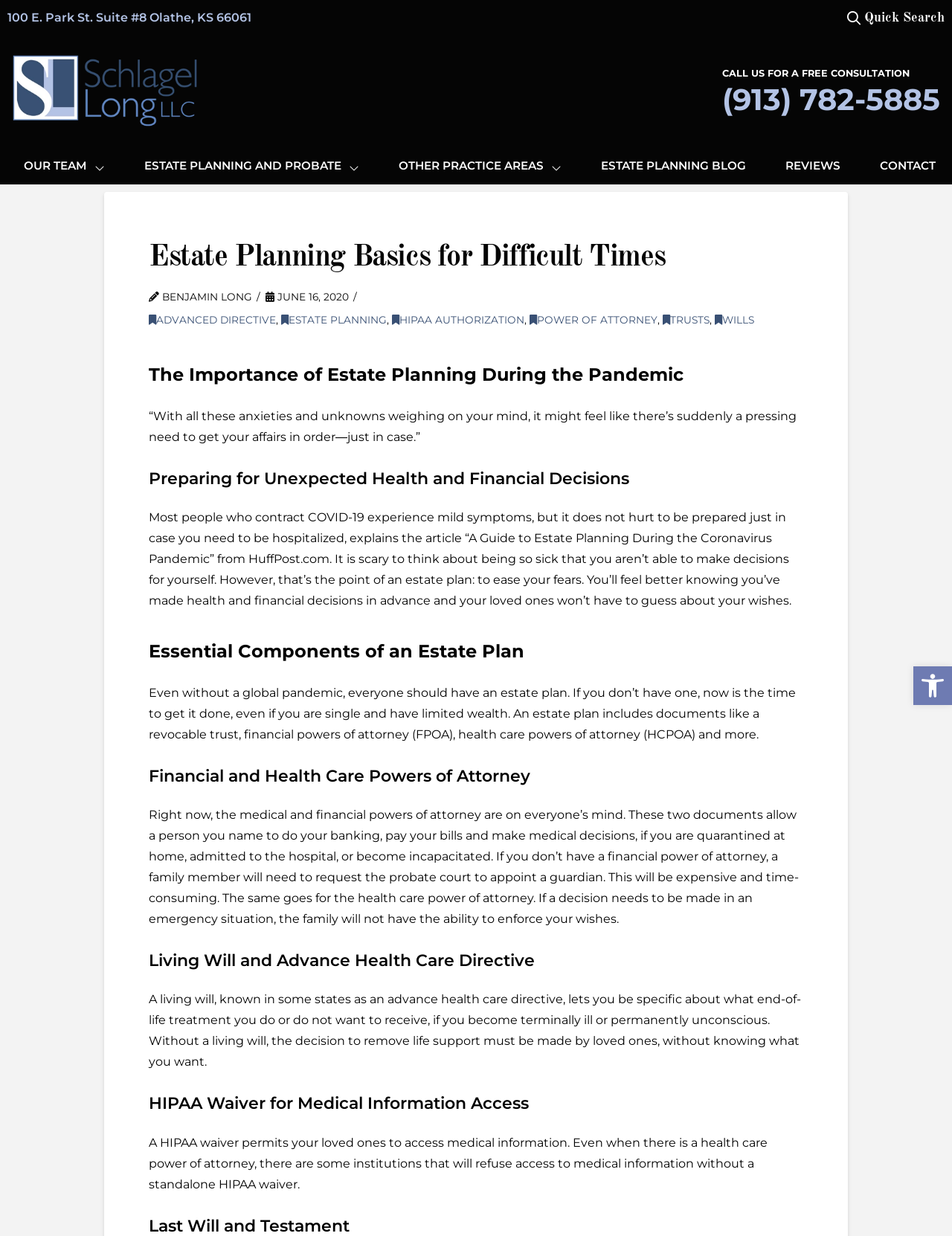Ascertain the bounding box coordinates for the UI element detailed here: "Estate Planning". The coordinates should be provided as [left, top, right, bottom] with each value being a float between 0 and 1.

[0.295, 0.254, 0.406, 0.263]